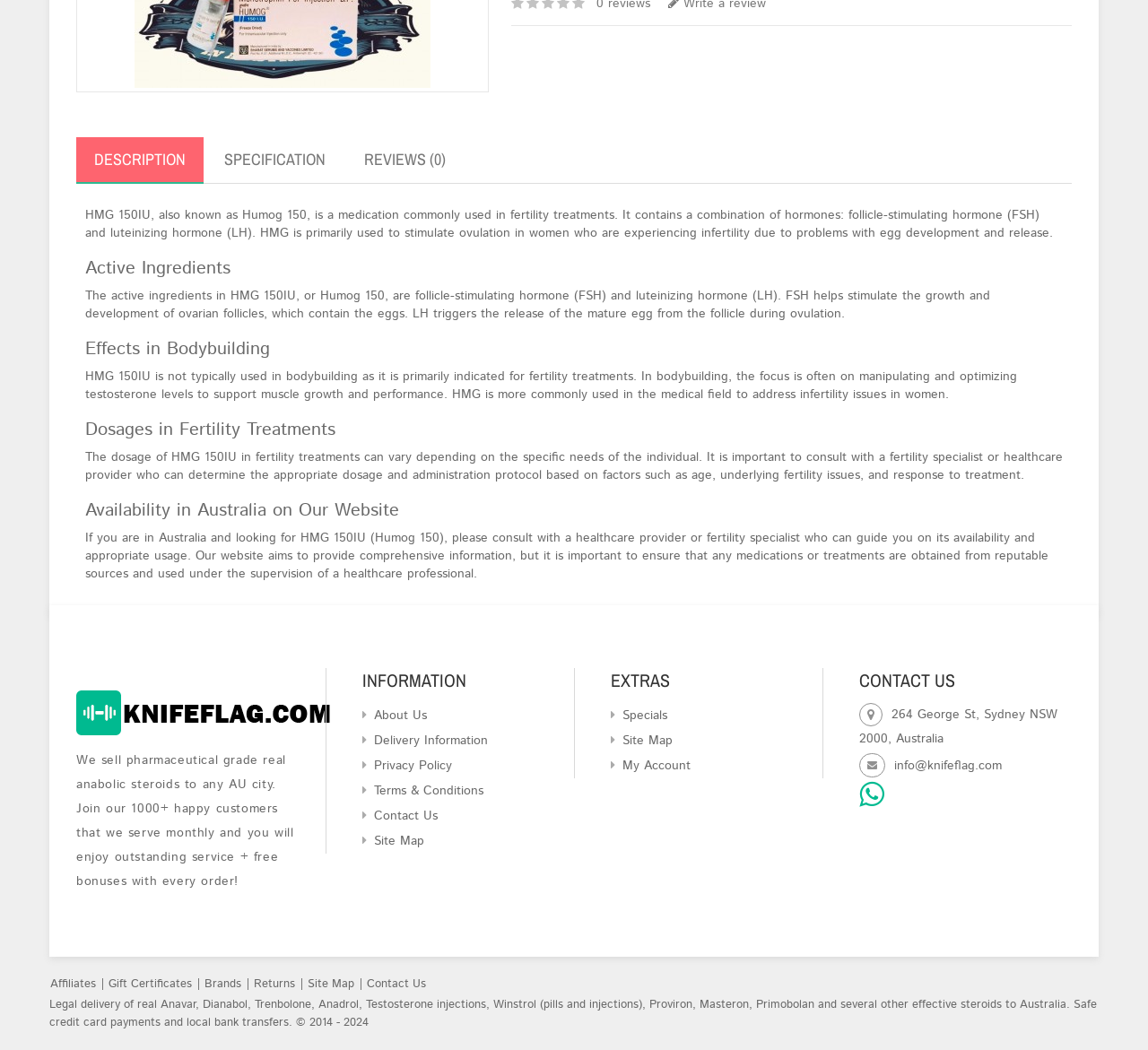Provide the bounding box coordinates of the HTML element this sentence describes: "Site Map".

[0.268, 0.929, 0.309, 0.945]